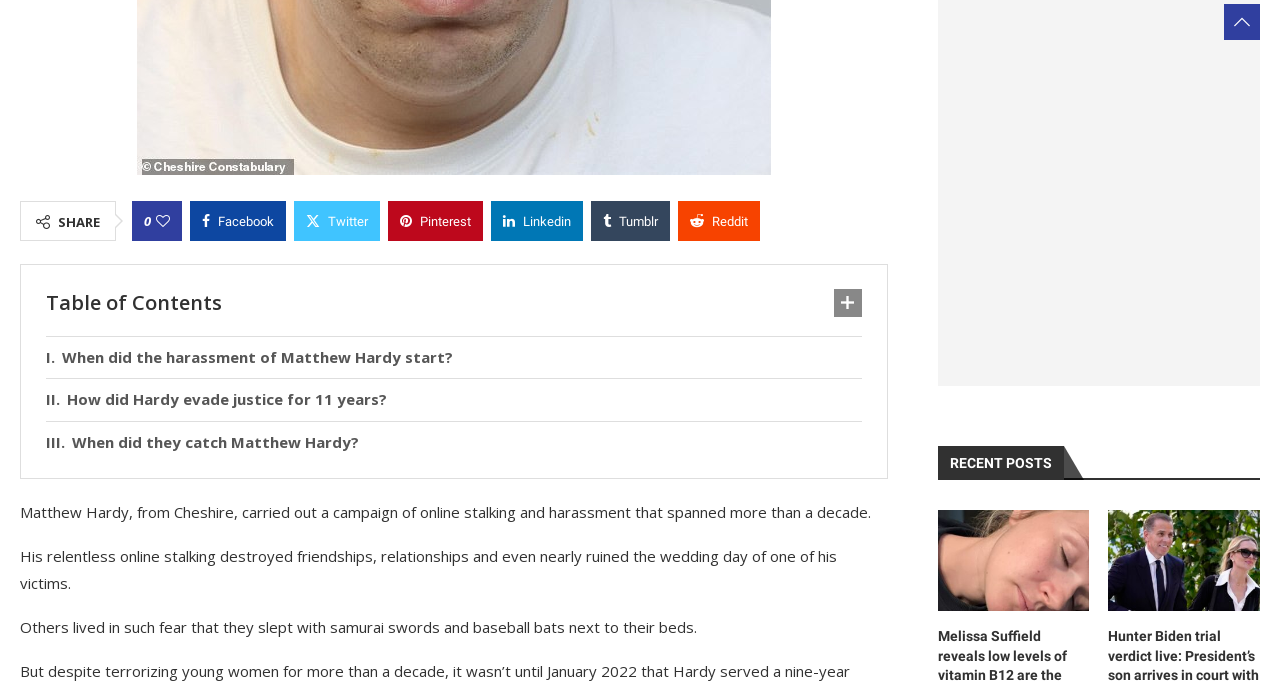Kindly determine the bounding box coordinates of the area that needs to be clicked to fulfill this instruction: "Share on Facebook".

[0.148, 0.293, 0.223, 0.351]